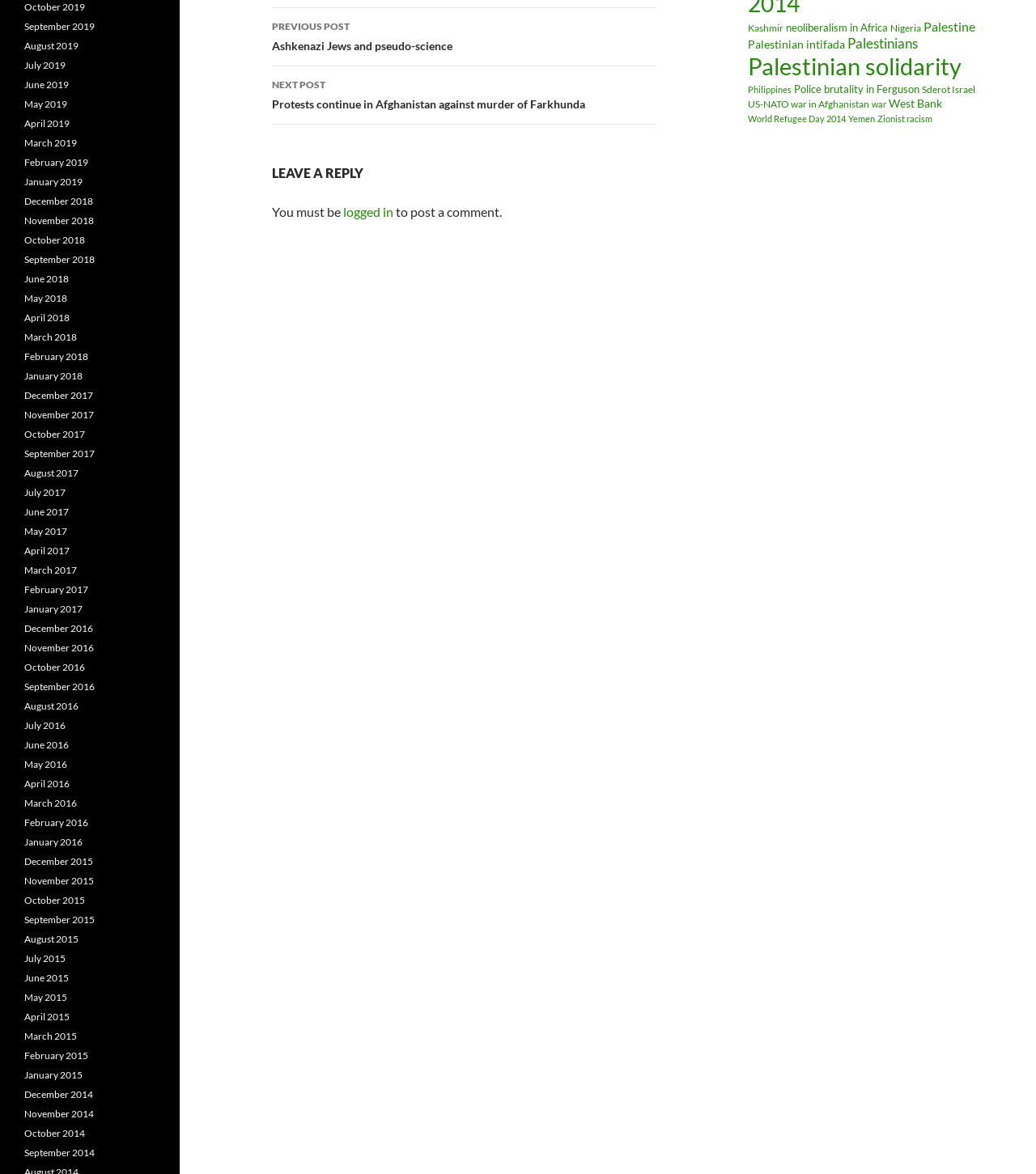Using the description: "August 2016", identify the bounding box of the corresponding UI element in the screenshot.

[0.023, 0.596, 0.076, 0.606]